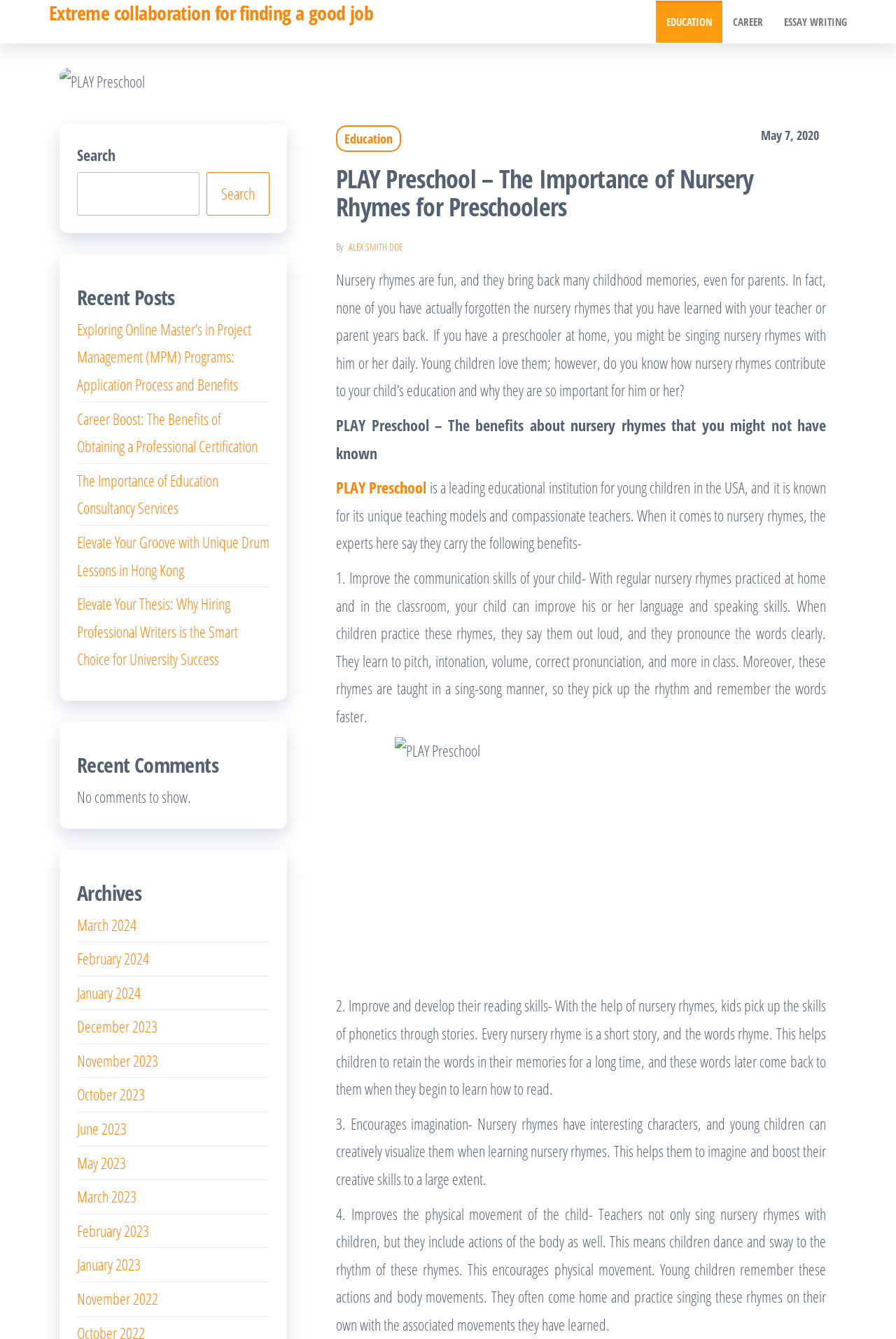Generate a thorough description of the webpage.

The webpage is about PLAY Preschool, an educational institution for young children in the USA. At the top, there are three links: "EDUCATION", "CAREER", and "ESSAY WRITING". Below these links, there is a logo image of PLAY Preschool, followed by a link to "Education" and a date "May 7, 2020". 

The main content of the webpage is an article titled "PLAY Preschool – The Importance of Nursery Rhymes for Preschoolers". The article is written by ALEX SMITH DOE and discusses the benefits of nursery rhymes for young children. The benefits mentioned include improving communication skills, developing reading skills, encouraging imagination, and improving physical movement. 

On the right side of the article, there is a search bar with a search button. Below the search bar, there are headings for "Recent Posts", "Recent Comments", and "Archives". Under "Recent Posts", there are five links to different articles. Under "Recent Comments", it is mentioned that there are no comments to show. Under "Archives", there are links to different months from 2022 to 2024. 

There is also an image of PLAY Preschool at the bottom of the article, which is likely a logo or a representation of the institution.